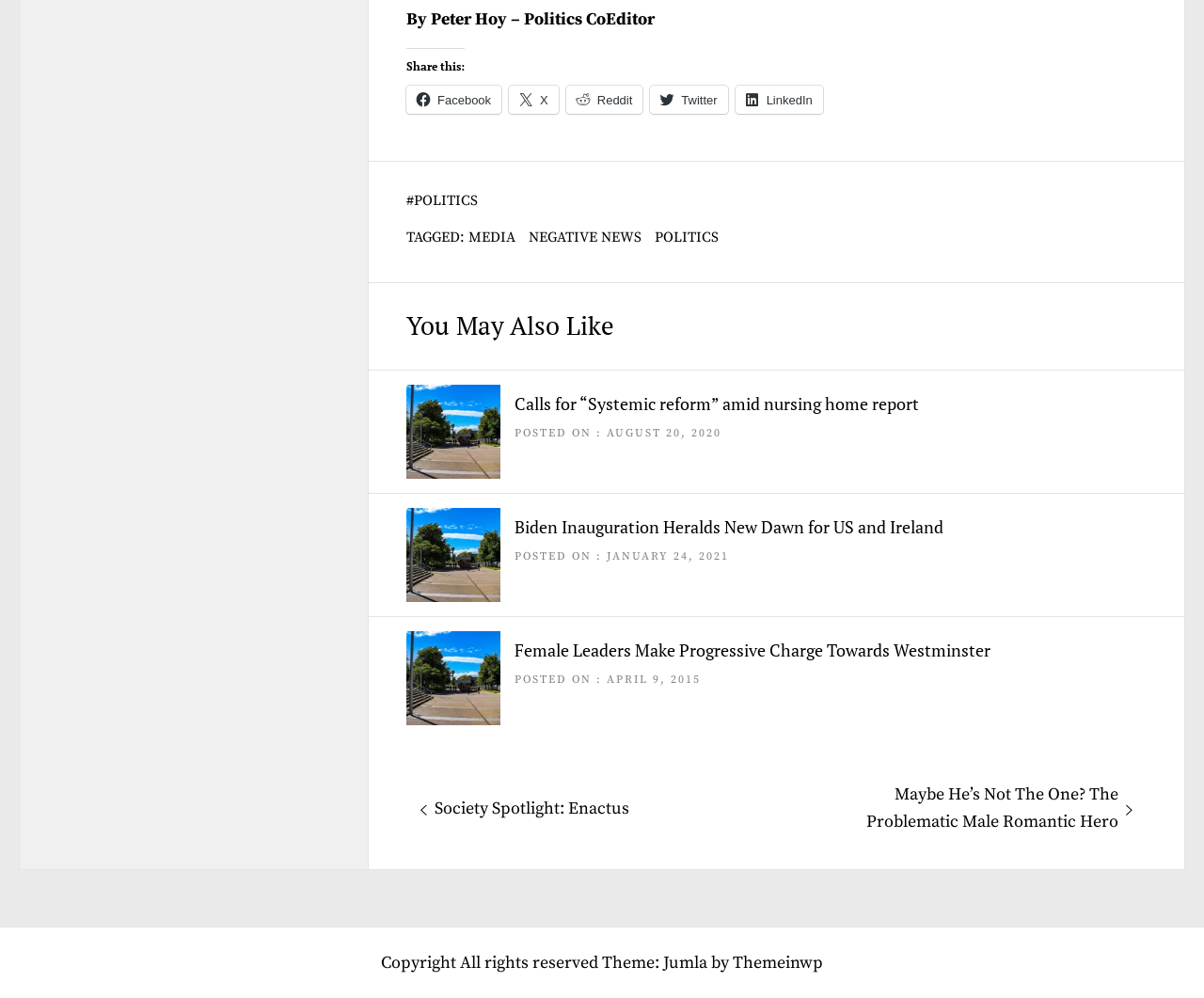Locate the bounding box coordinates of the clickable region necessary to complete the following instruction: "Read the article 'Biden Inauguration Heralds New Dawn for US and Ireland'". Provide the coordinates in the format of four float numbers between 0 and 1, i.e., [left, top, right, bottom].

[0.427, 0.517, 0.784, 0.539]